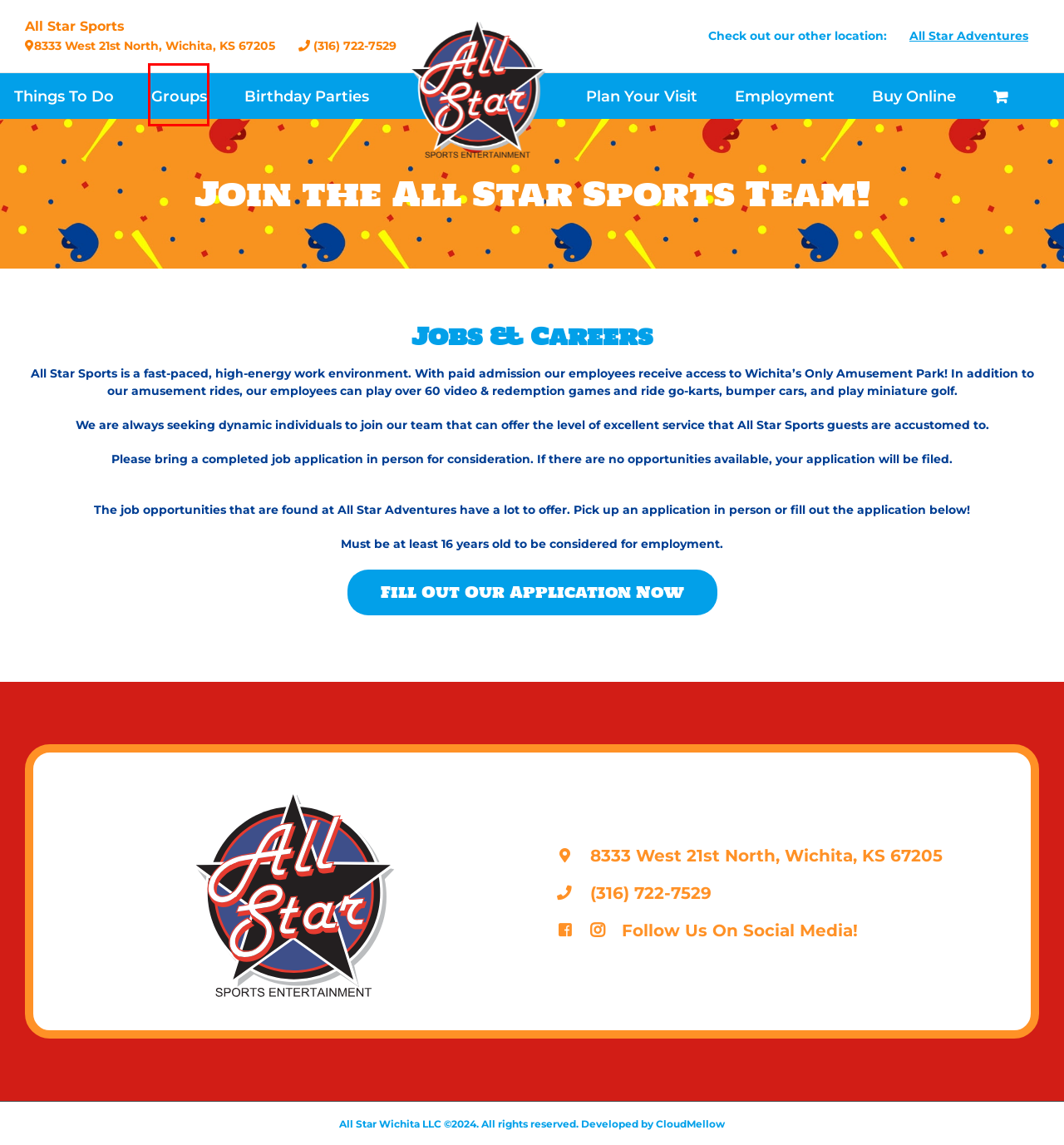Examine the screenshot of a webpage with a red rectangle bounding box. Select the most accurate webpage description that matches the new webpage after clicking the element within the bounding box. Here are the candidates:
A. Birthday Parties - Sports
B. Plan Your Visit - Sports
C. Home - Sports
D. Application - Sports
E. Groups - Sports
F. Buy Online - Sports
G. Home - All Star Adventures
H. Things To Do - Sports

E